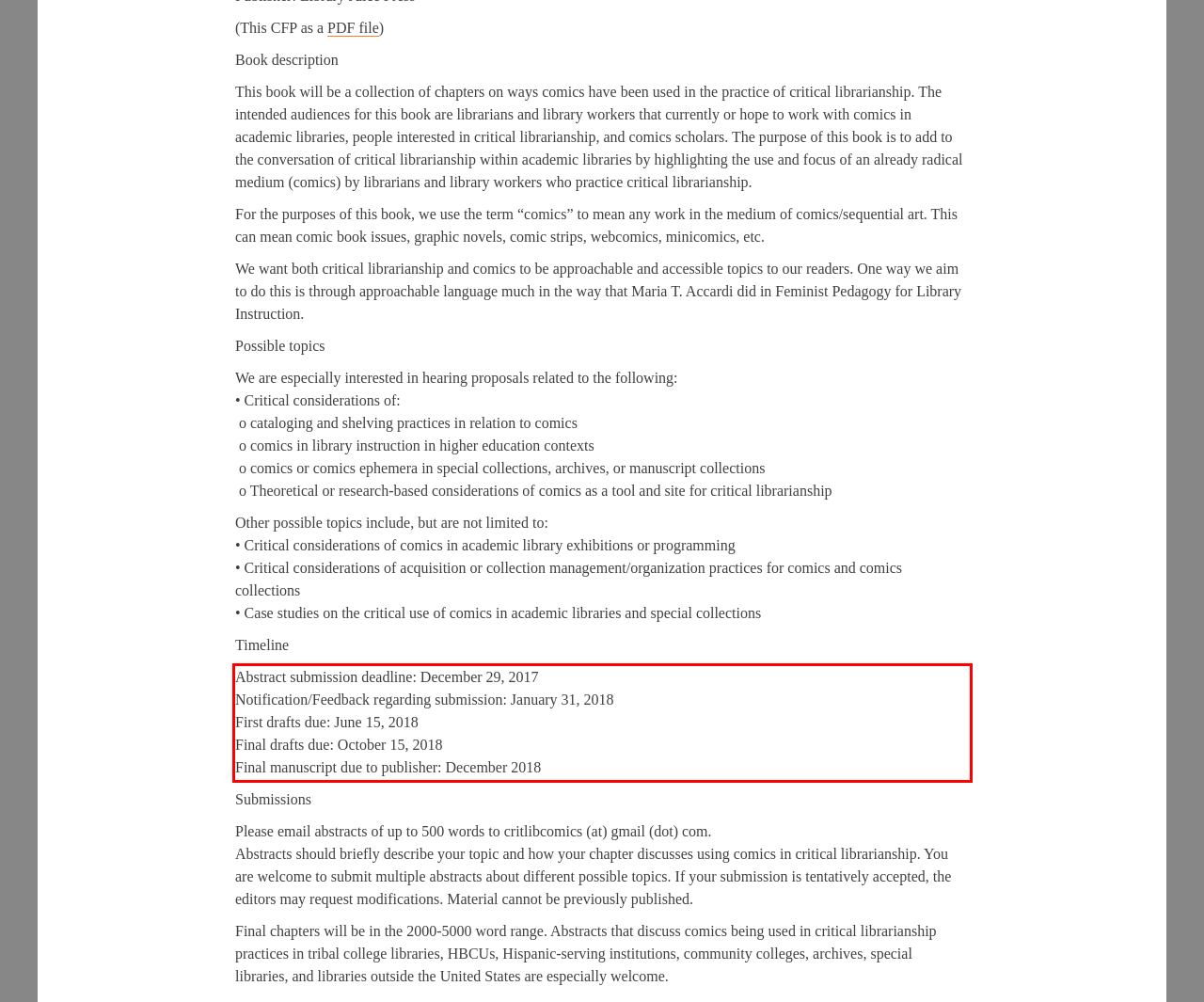Please use OCR to extract the text content from the red bounding box in the provided webpage screenshot.

Abstract submission deadline: December 29, 2017 Notification/Feedback regarding submission: January 31, 2018 First drafts due: June 15, 2018 Final drafts due: October 15, 2018 Final manuscript due to publisher: December 2018